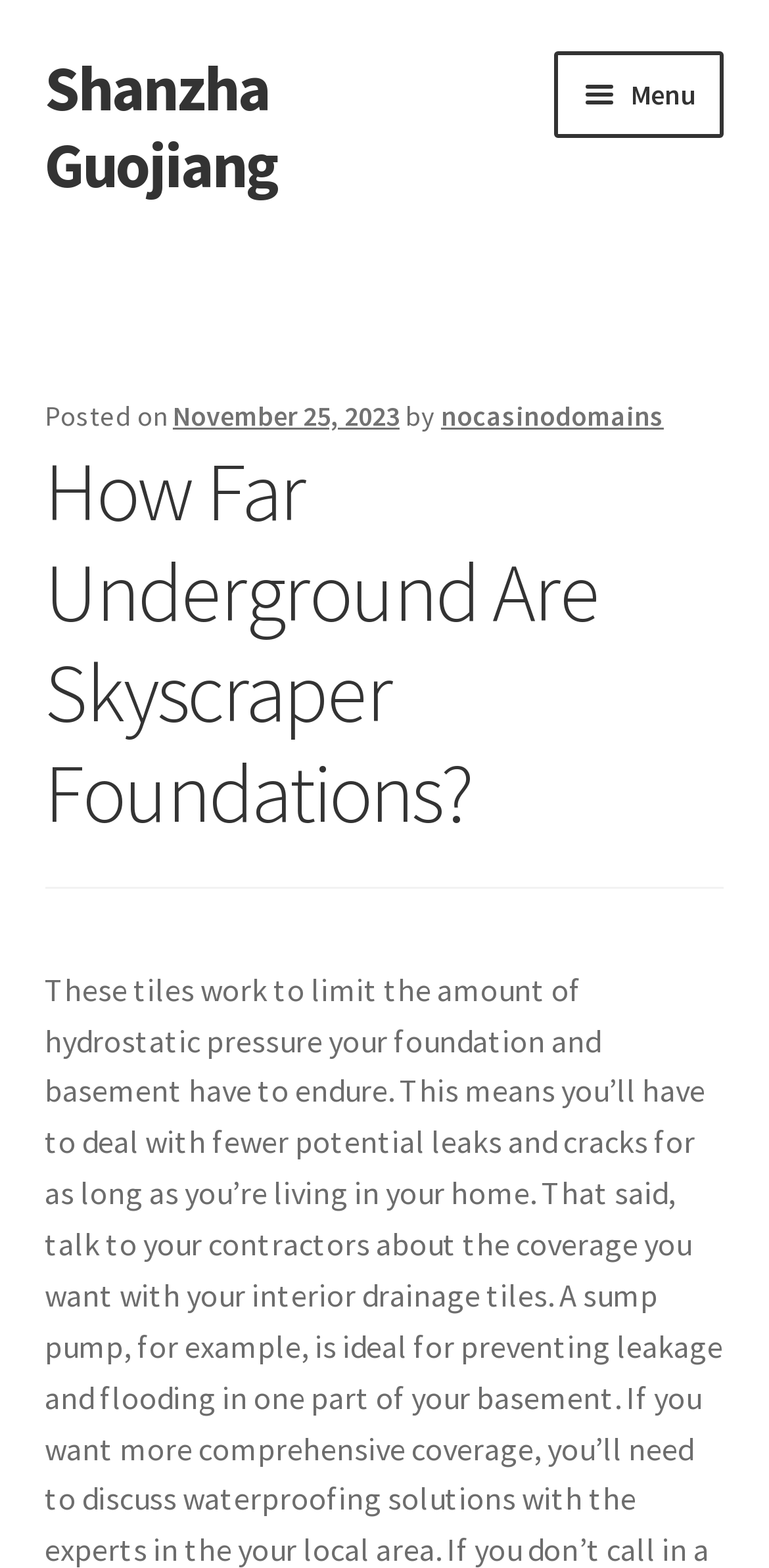Based on the element description "All", predict the bounding box coordinates of the UI element.

None